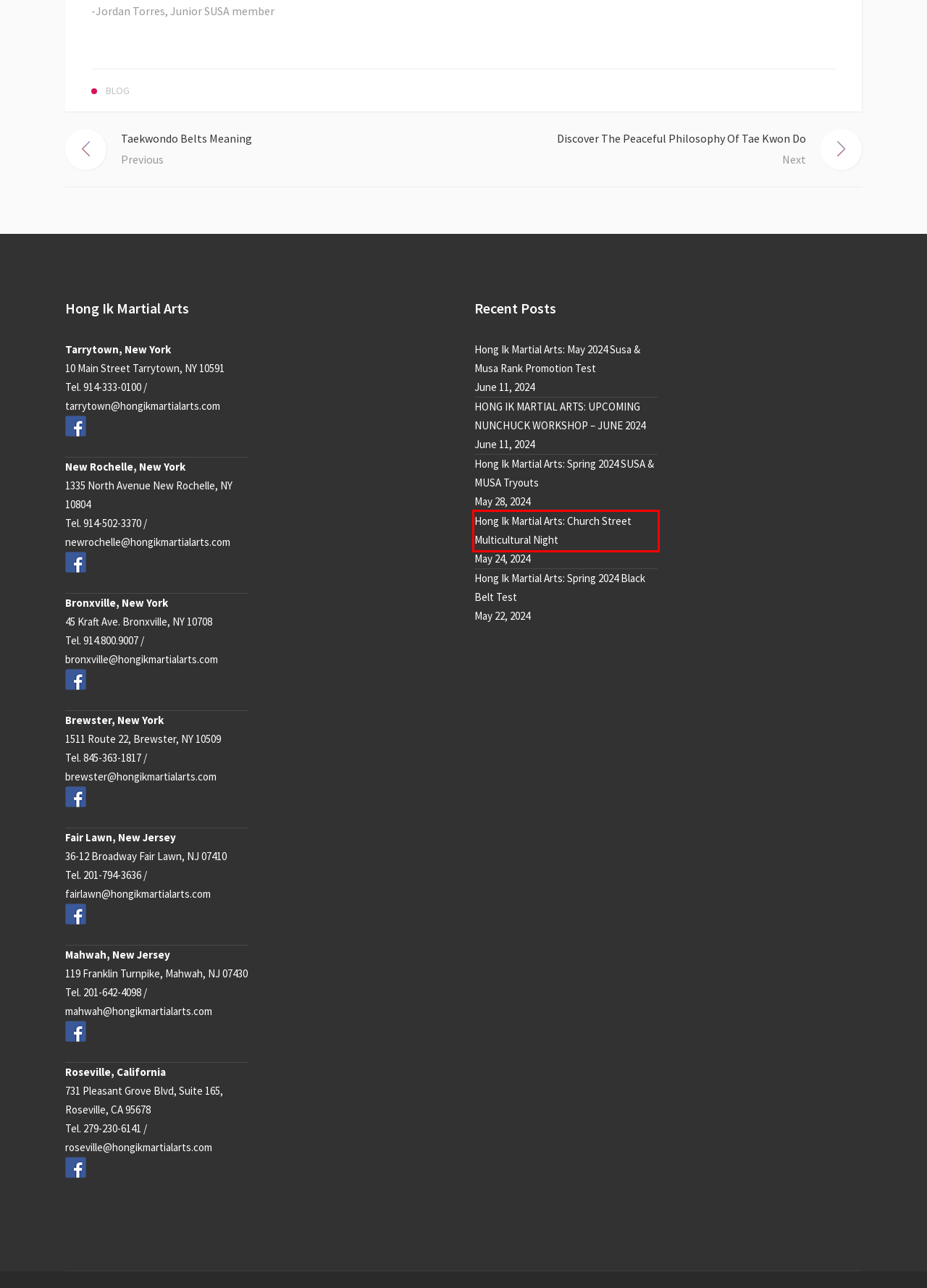Examine the screenshot of the webpage, noting the red bounding box around a UI element. Pick the webpage description that best matches the new page after the element in the red bounding box is clicked. Here are the candidates:
A. HONG IK MARTIAL ARTS: UPCOMING NUNCHUCK WORKSHOP - JUNE 2024 - Hong Ik Martial Arts
B. Hong Ik Martial Arts: Spring 2024 SUSA & MUSA Tryouts - Hong Ik Martial Arts
C. Taekwondo Belts Meaning - Hong Ik Martial Arts
D. Discover The Peaceful Philosophy Of Tae Kwon Do - Hong Ik Martial Arts
E. Hong Ik Martial Arts: Spring 2024 Black Belt Test - Hong Ik Martial Arts
F. Hong Ik Martial Arts: May 2024 Susa & Musa Rank Promotion Test - Hong Ik Martial Arts
G. Coming Soon
H. Hong Ik Martial Arts: Church Street Multicultural Night - Hong Ik Martial Arts

H